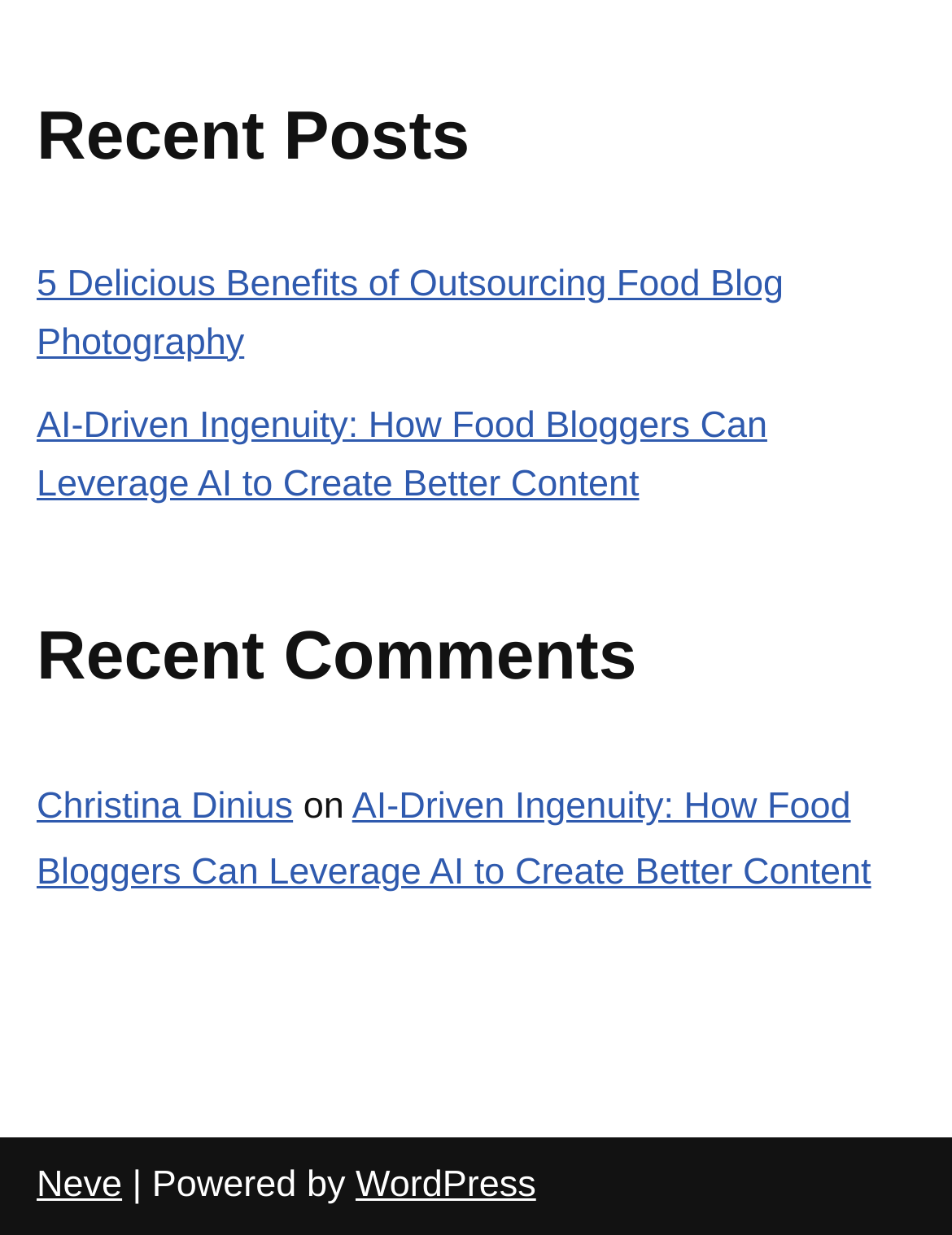Who is the author of the comment on the article 'AI-Driven Ingenuity: How Food Bloggers Can Leverage AI to Create Better Content'?
Based on the screenshot, answer the question with a single word or phrase.

Christina Dinius